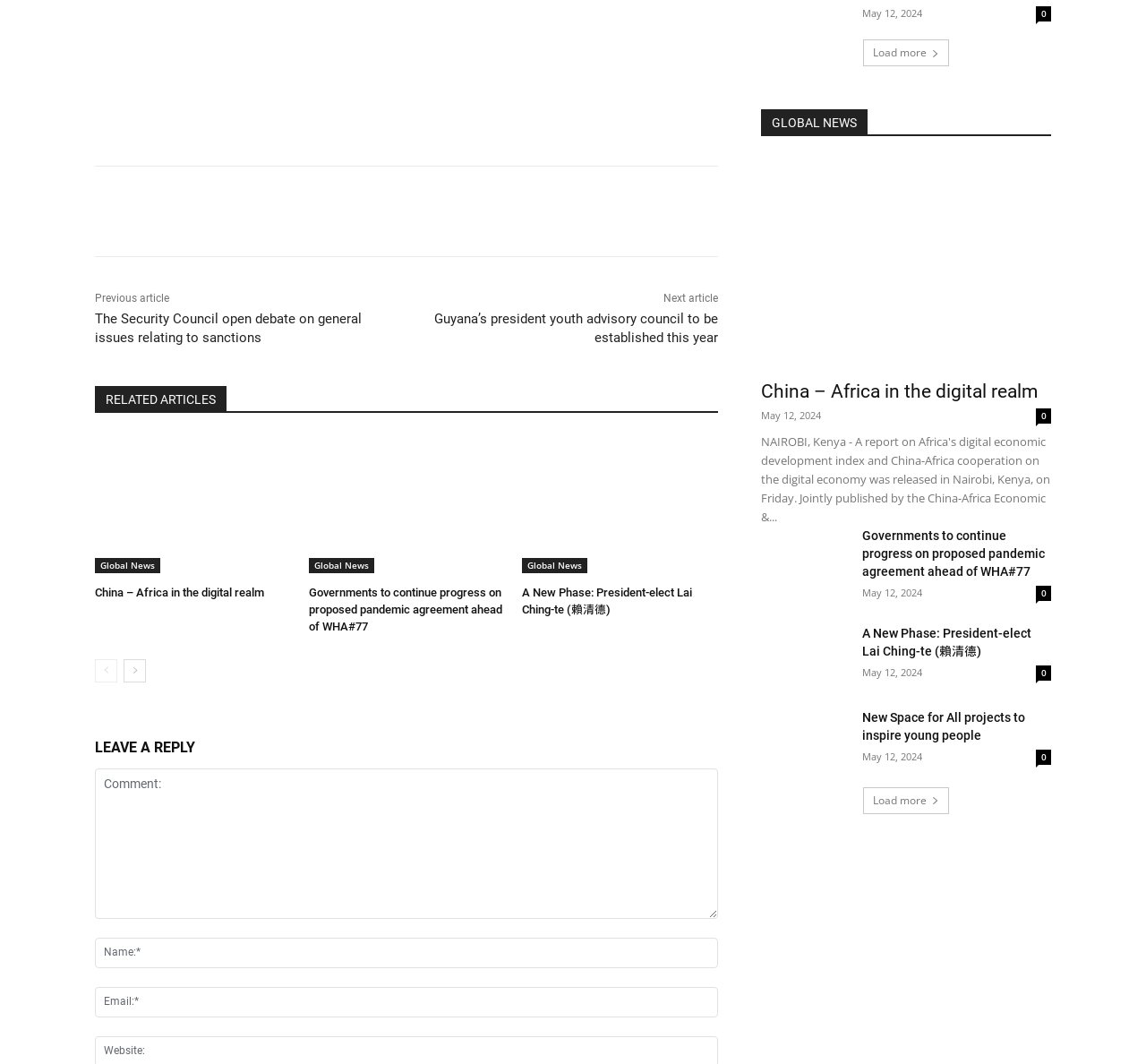Determine the bounding box coordinates of the section to be clicked to follow the instruction: "Load more articles". The coordinates should be given as four float numbers between 0 and 1, formatted as [left, top, right, bottom].

[0.753, 0.037, 0.828, 0.063]